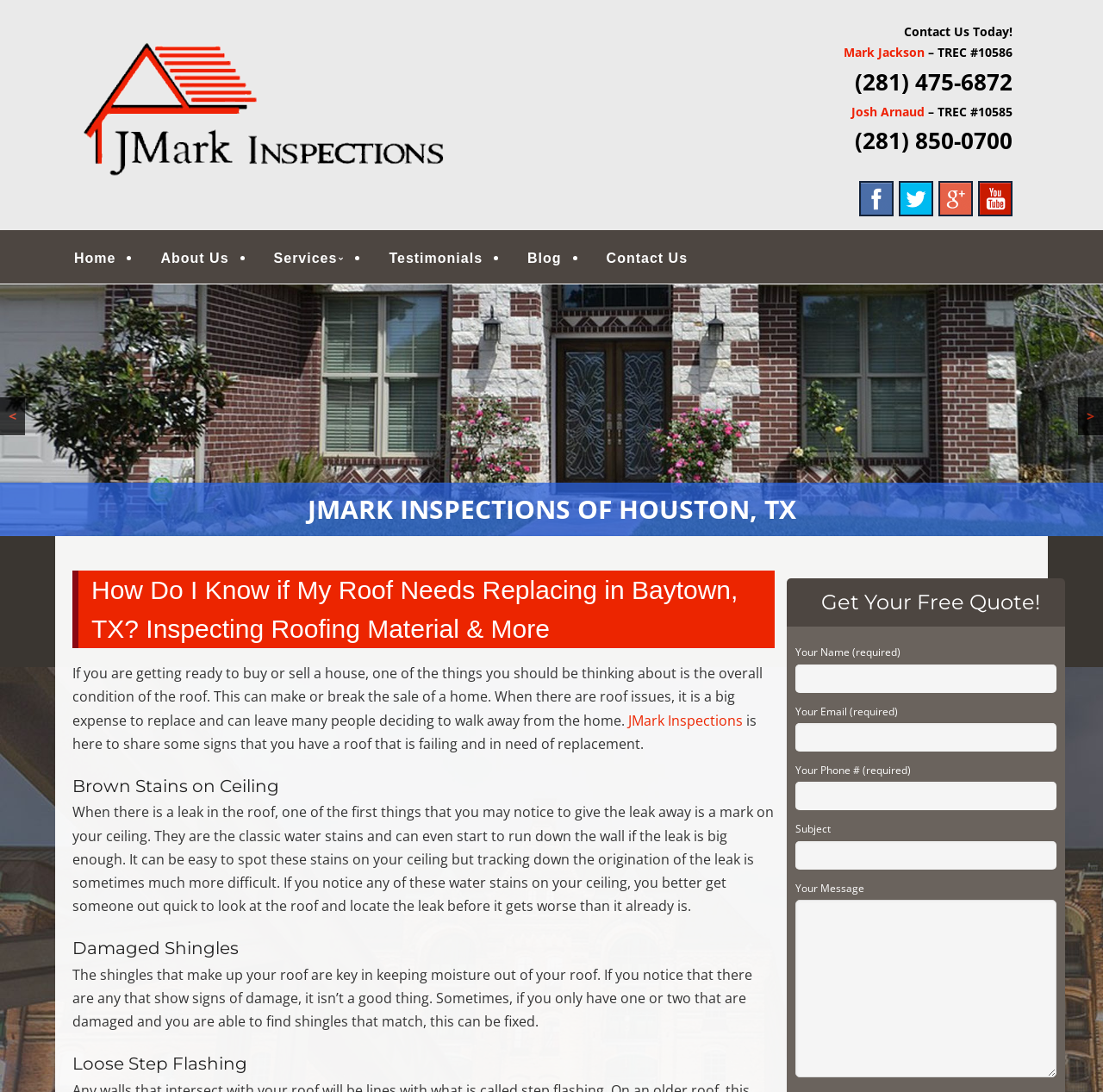Determine the bounding box coordinates for the clickable element required to fulfill the instruction: "Click the 'Get Your Free Quote!' button". Provide the coordinates as four float numbers between 0 and 1, i.e., [left, top, right, bottom].

[0.714, 0.53, 0.966, 0.574]